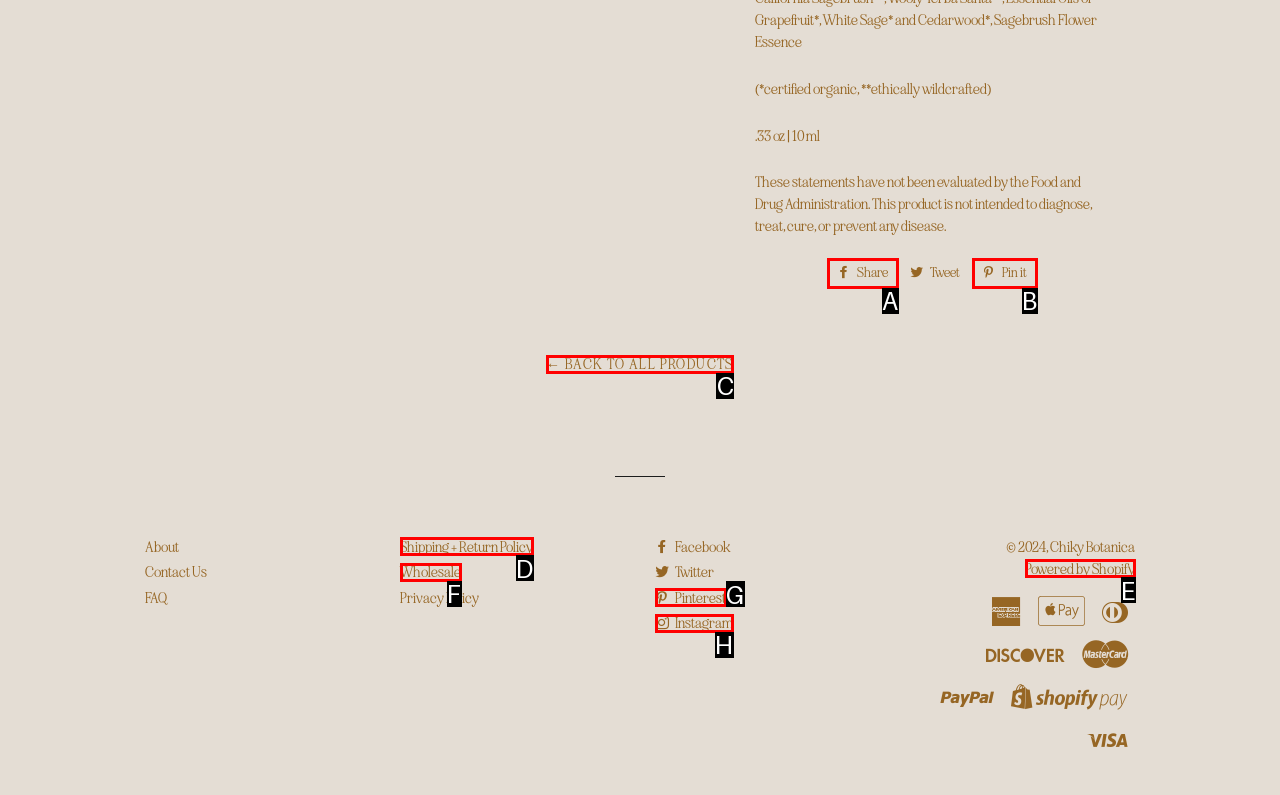With the description: Shipping + Return Policy, find the option that corresponds most closely and answer with its letter directly.

D